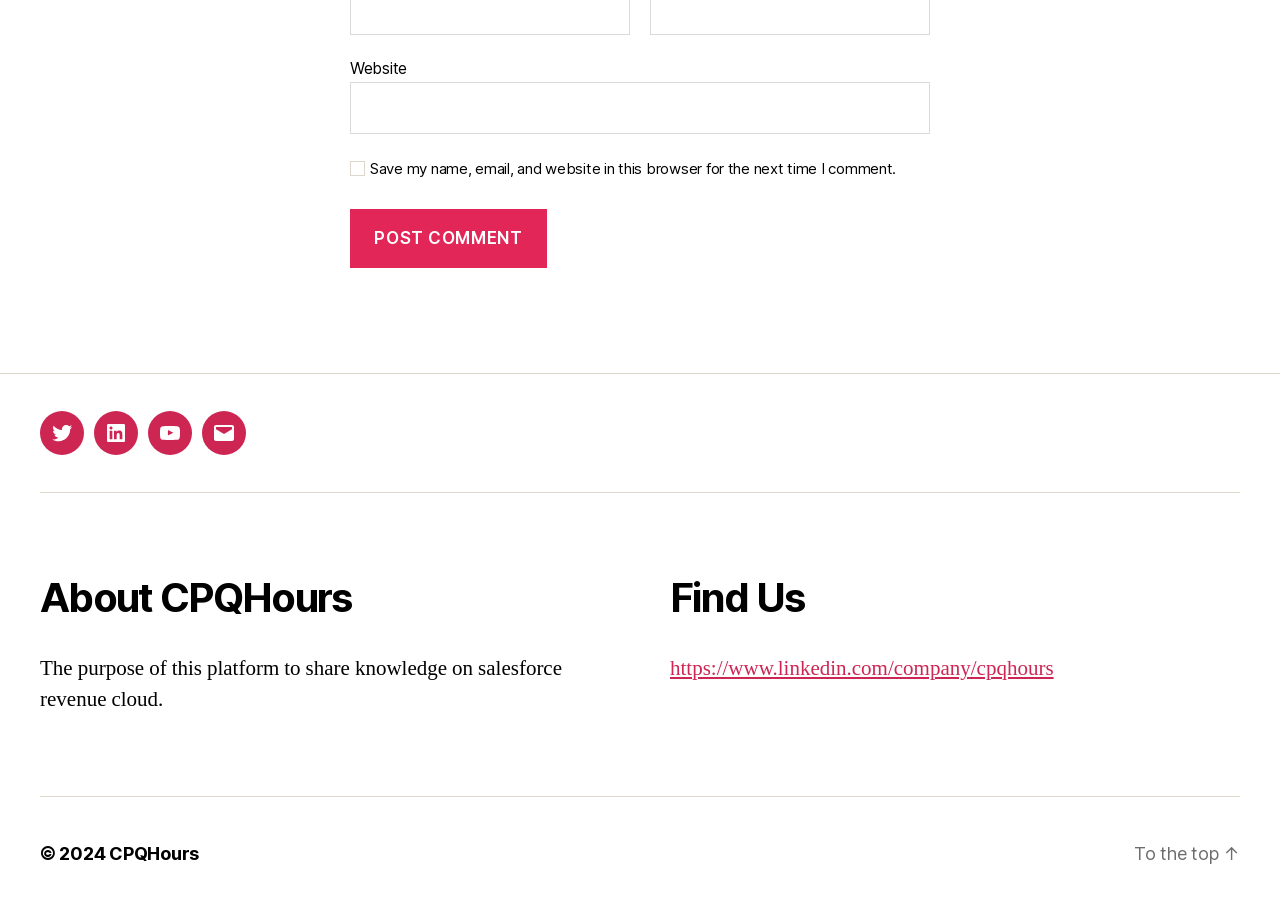Look at the image and answer the question in detail:
What is the text on the button?

I found this answer by looking at the button element with the bounding box coordinates [0.273, 0.262, 0.427, 0.327] and its child StaticText element with the text 'POST COMMENT'.